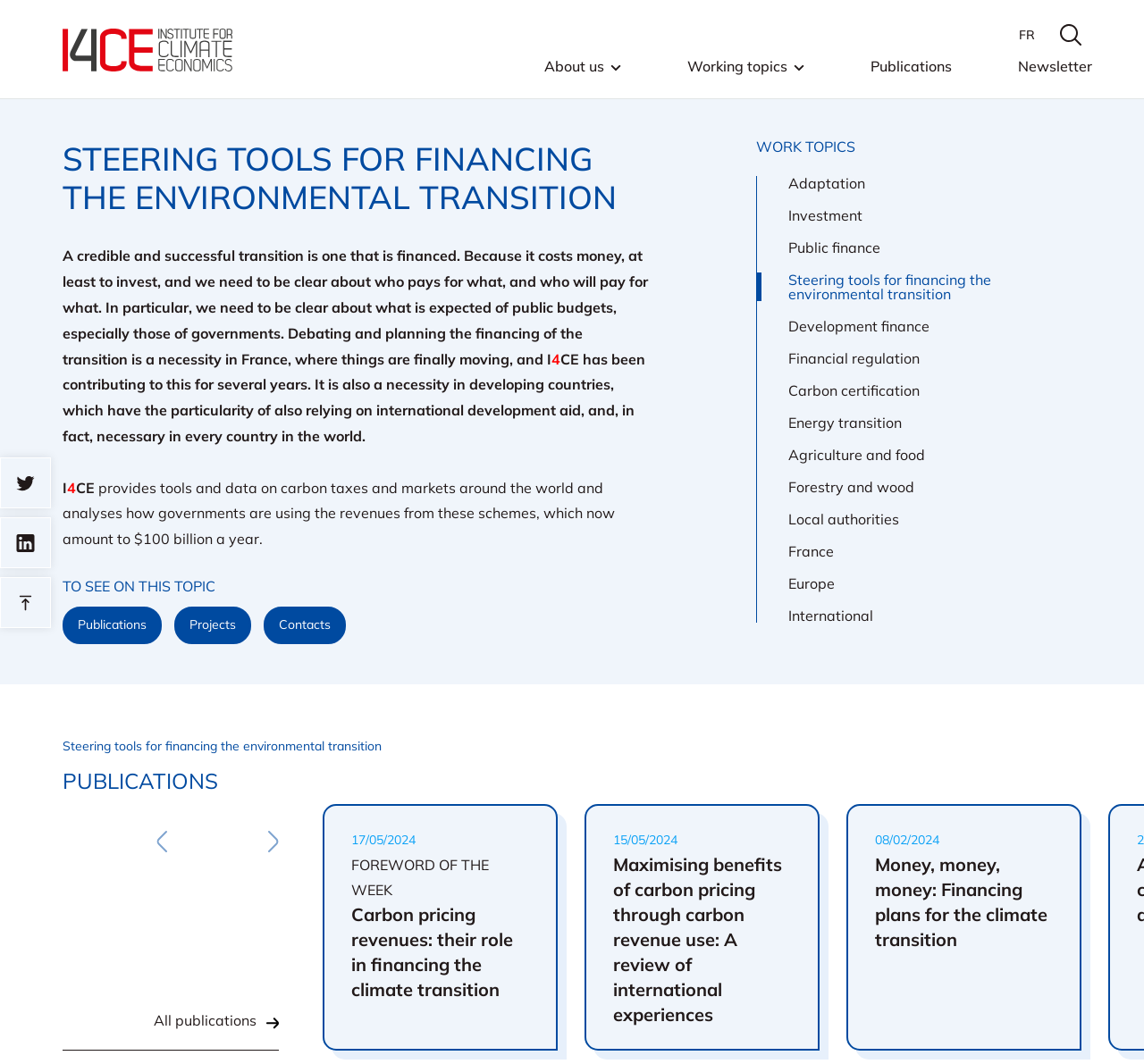What is the main title displayed on this webpage?

STEERING TOOLS FOR FINANCING THE ENVIRONMENTAL TRANSITION